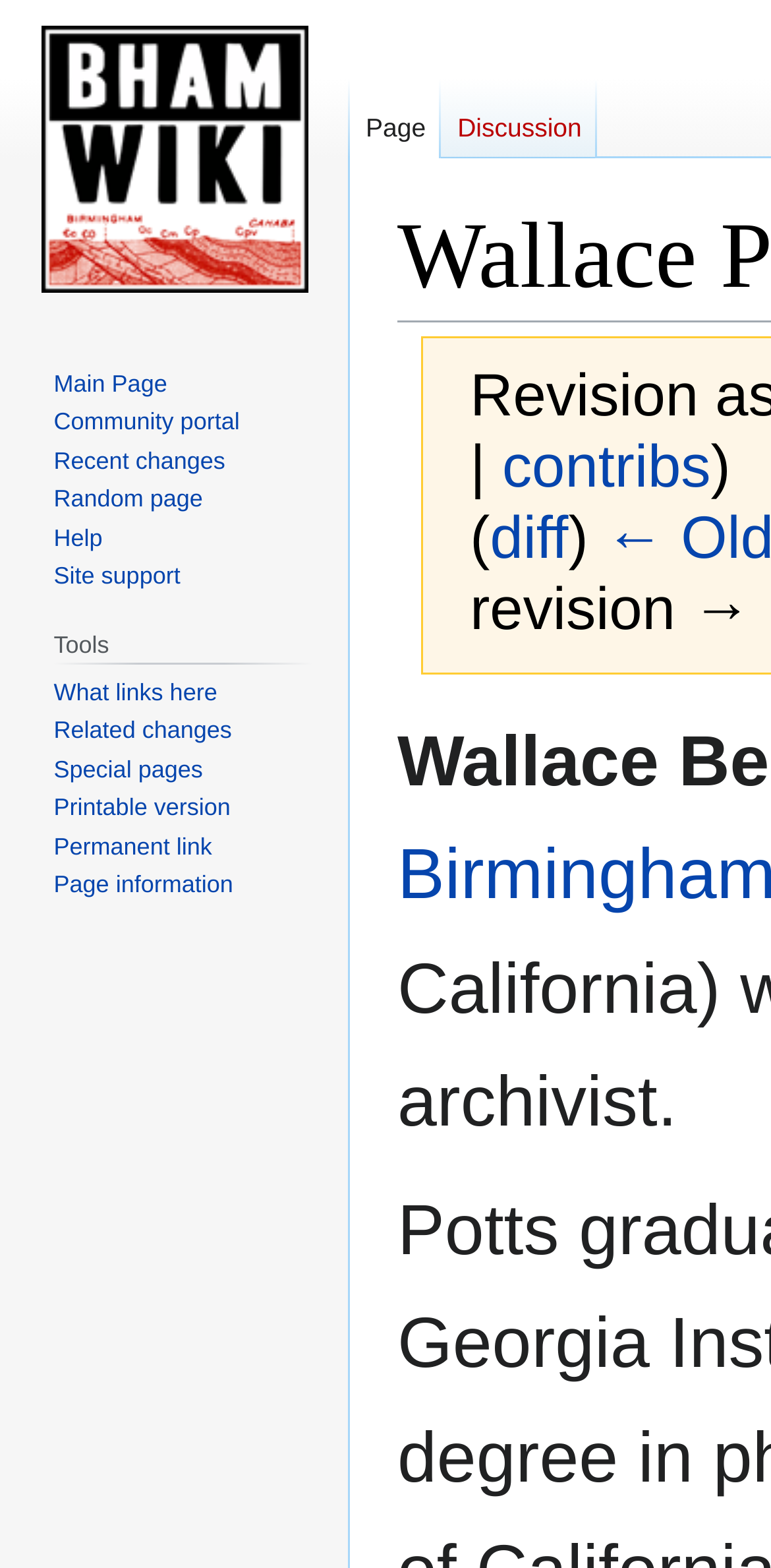Please specify the bounding box coordinates of the clickable region to carry out the following instruction: "View what links here". The coordinates should be four float numbers between 0 and 1, in the format [left, top, right, bottom].

[0.07, 0.432, 0.282, 0.45]